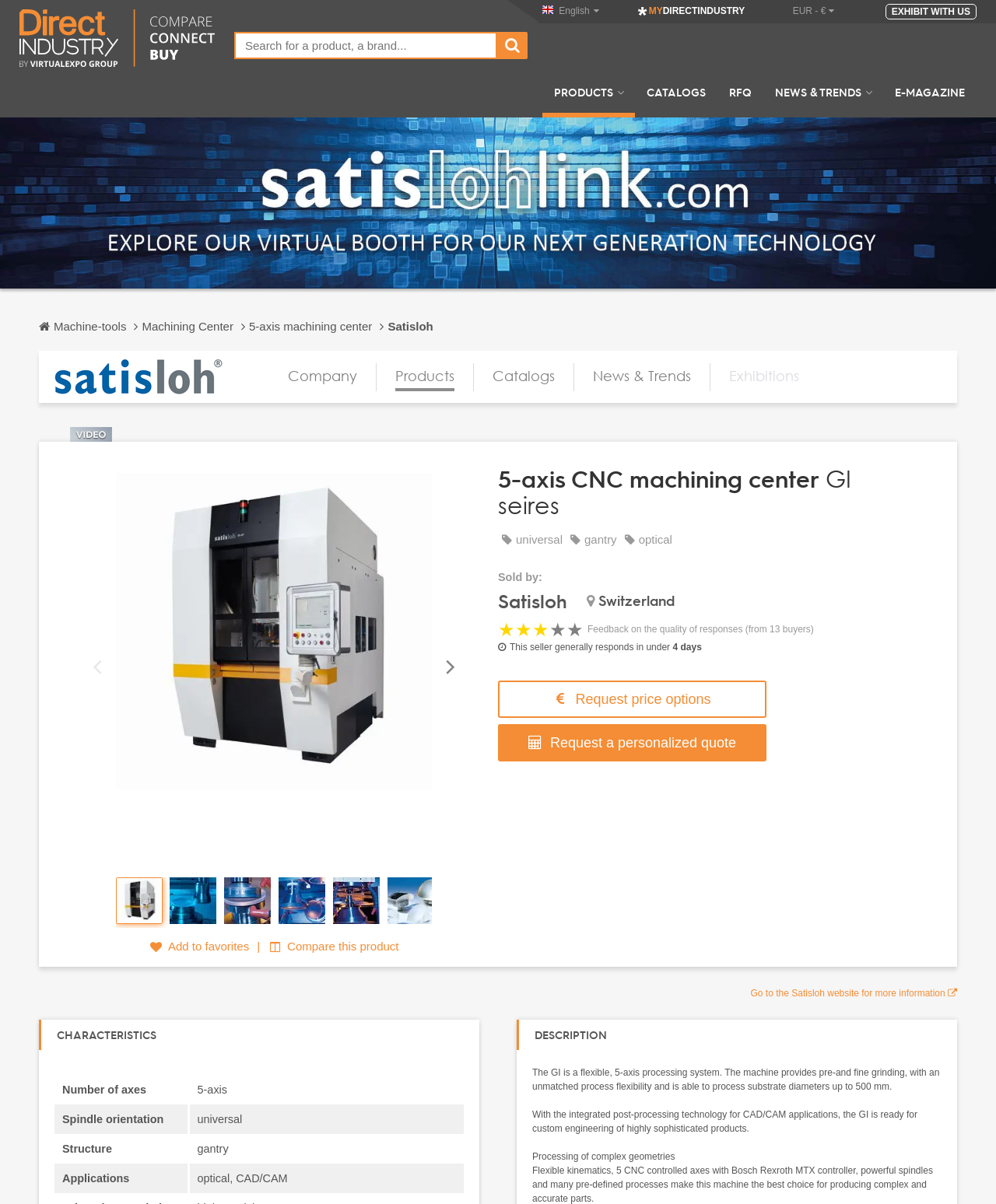Based on the element description "E-MAGAZINE", predict the bounding box coordinates of the UI element.

[0.887, 0.07, 0.98, 0.098]